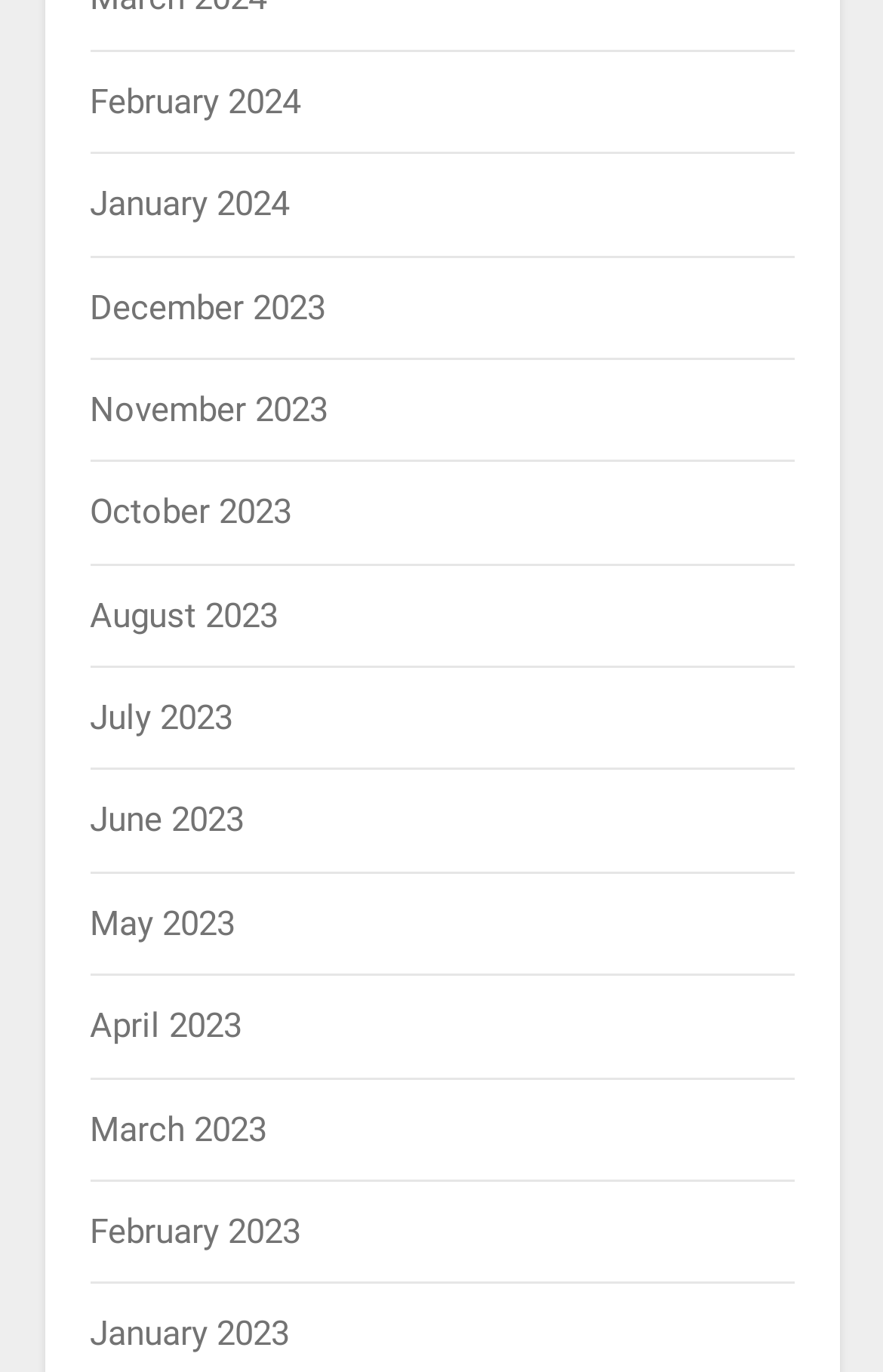Highlight the bounding box coordinates of the region I should click on to meet the following instruction: "View August 2023".

[0.101, 0.433, 0.314, 0.463]